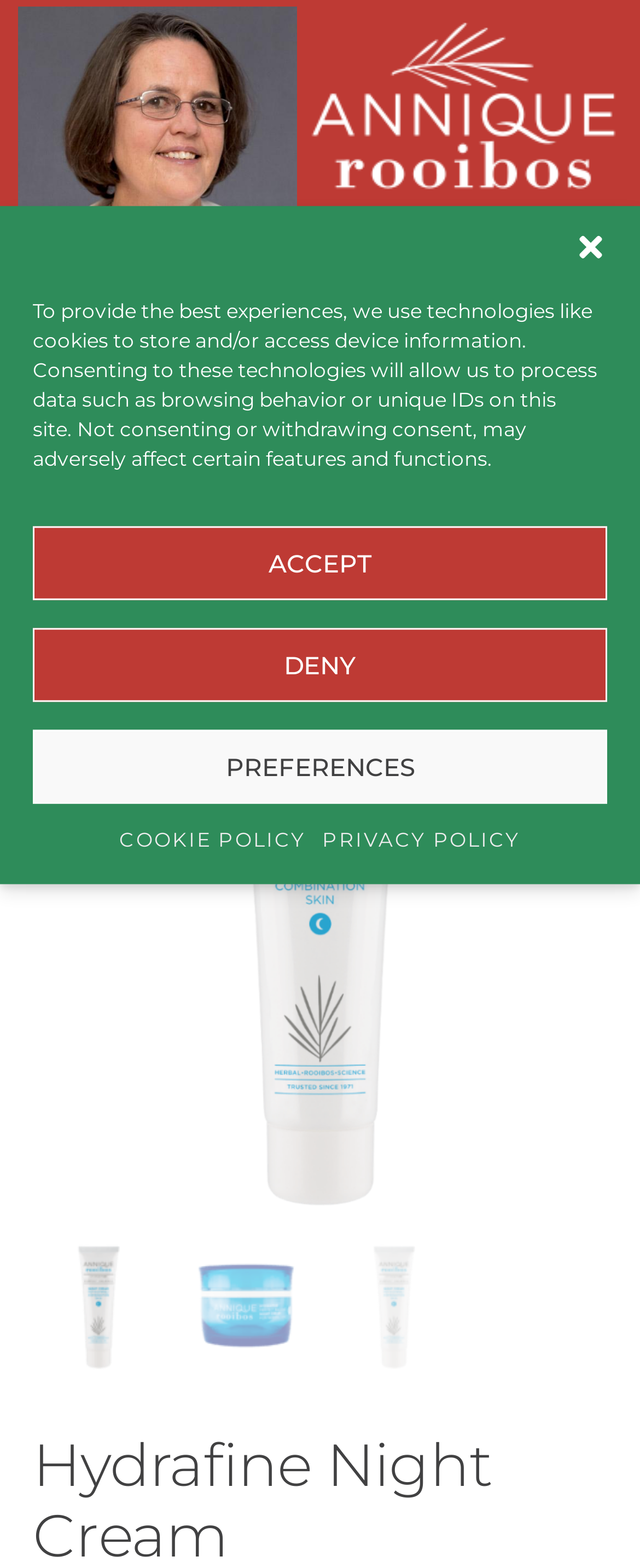Find the bounding box coordinates of the clickable area required to complete the following action: "Go to basket".

[0.782, 0.255, 0.846, 0.281]